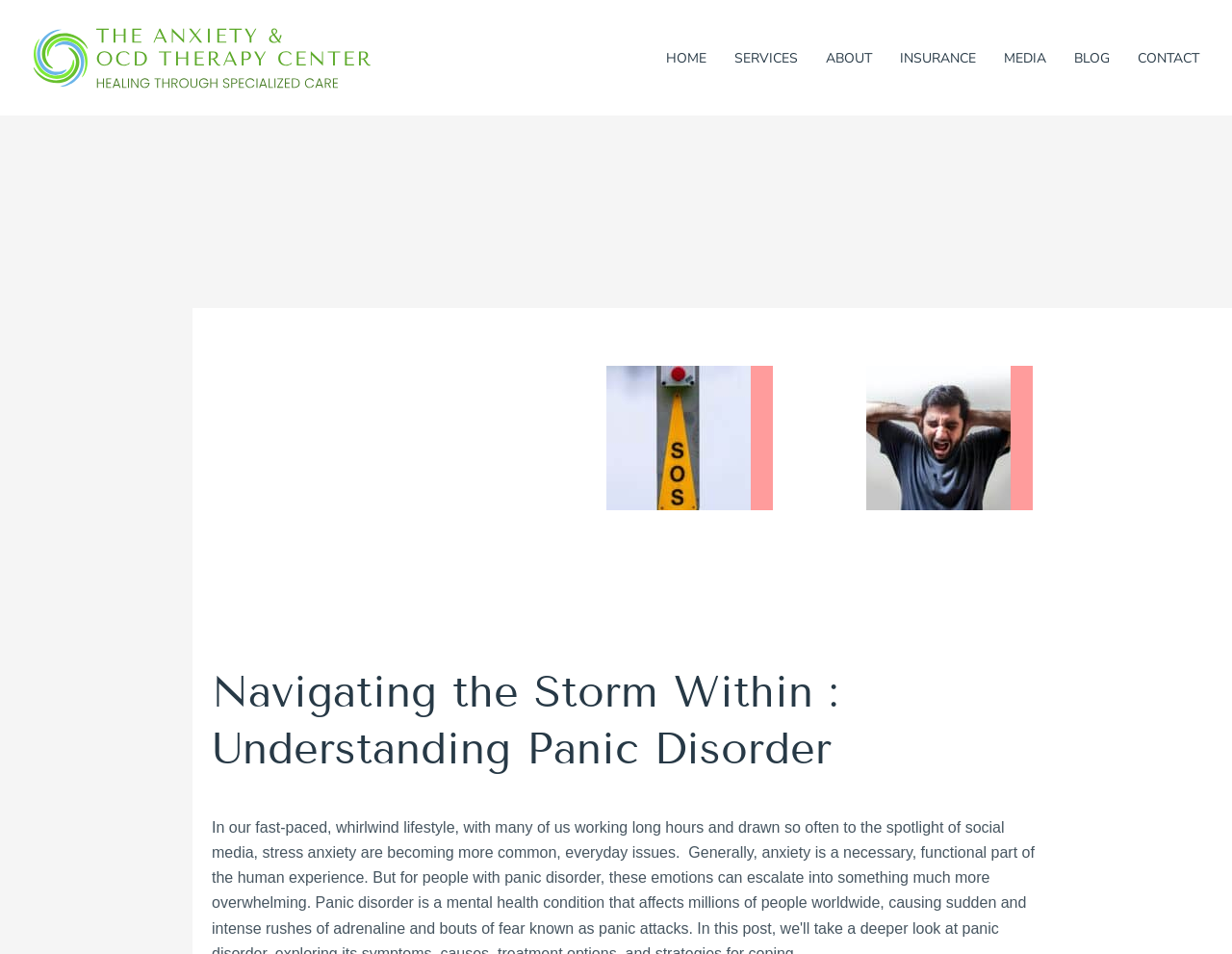Locate the bounding box of the user interface element based on this description: "alt="logo-transparent-svg" title="logo-transparent-svg"".

[0.016, 0.051, 0.312, 0.068]